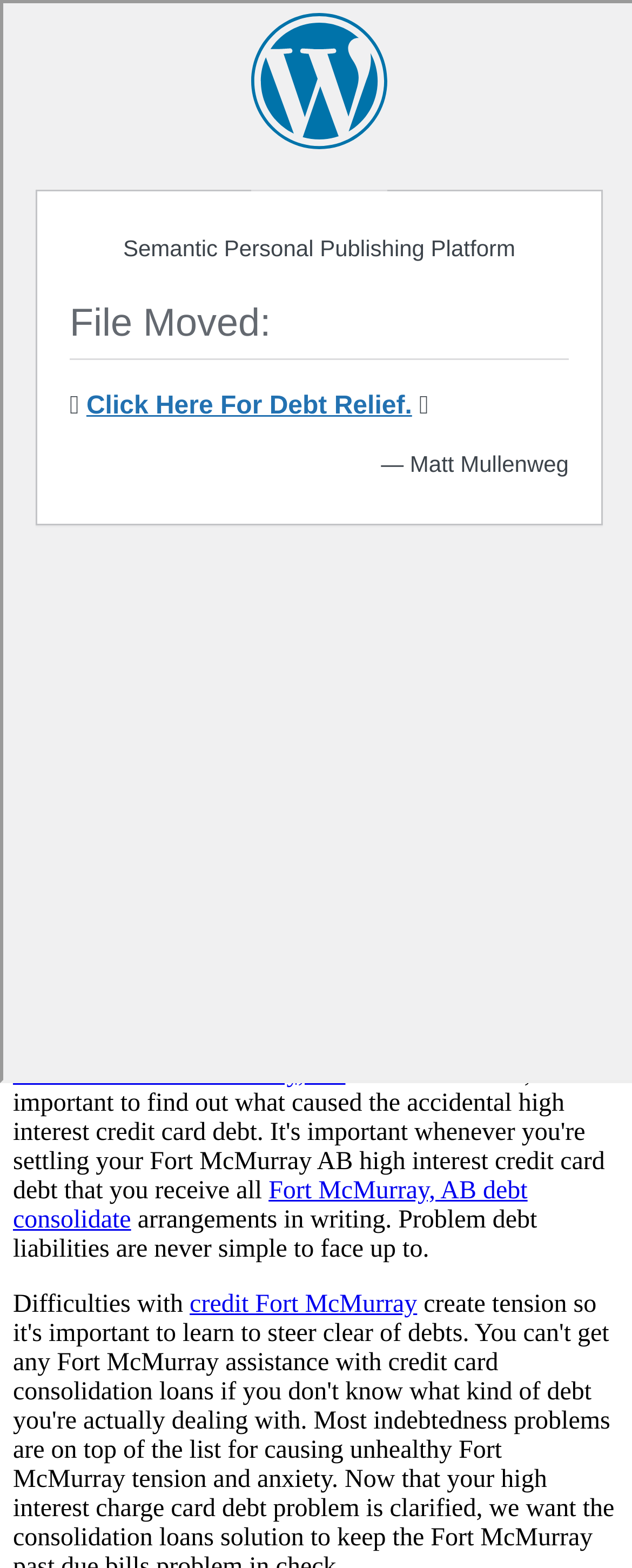What is the date mentioned in the webpage?
Refer to the image and provide a one-word or short phrase answer.

May 01, 2024